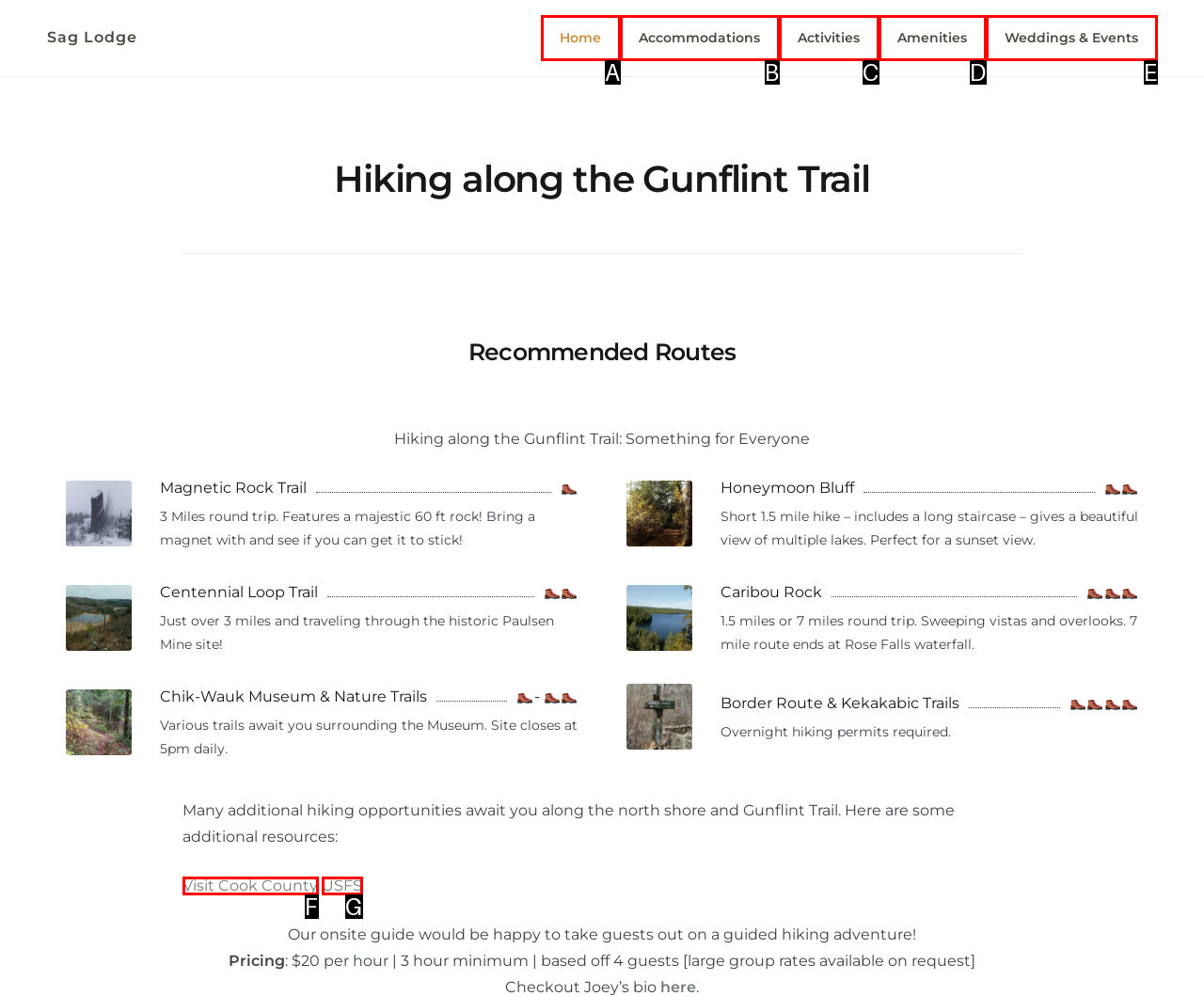From the options shown, which one fits the description: Amenities? Respond with the appropriate letter.

D